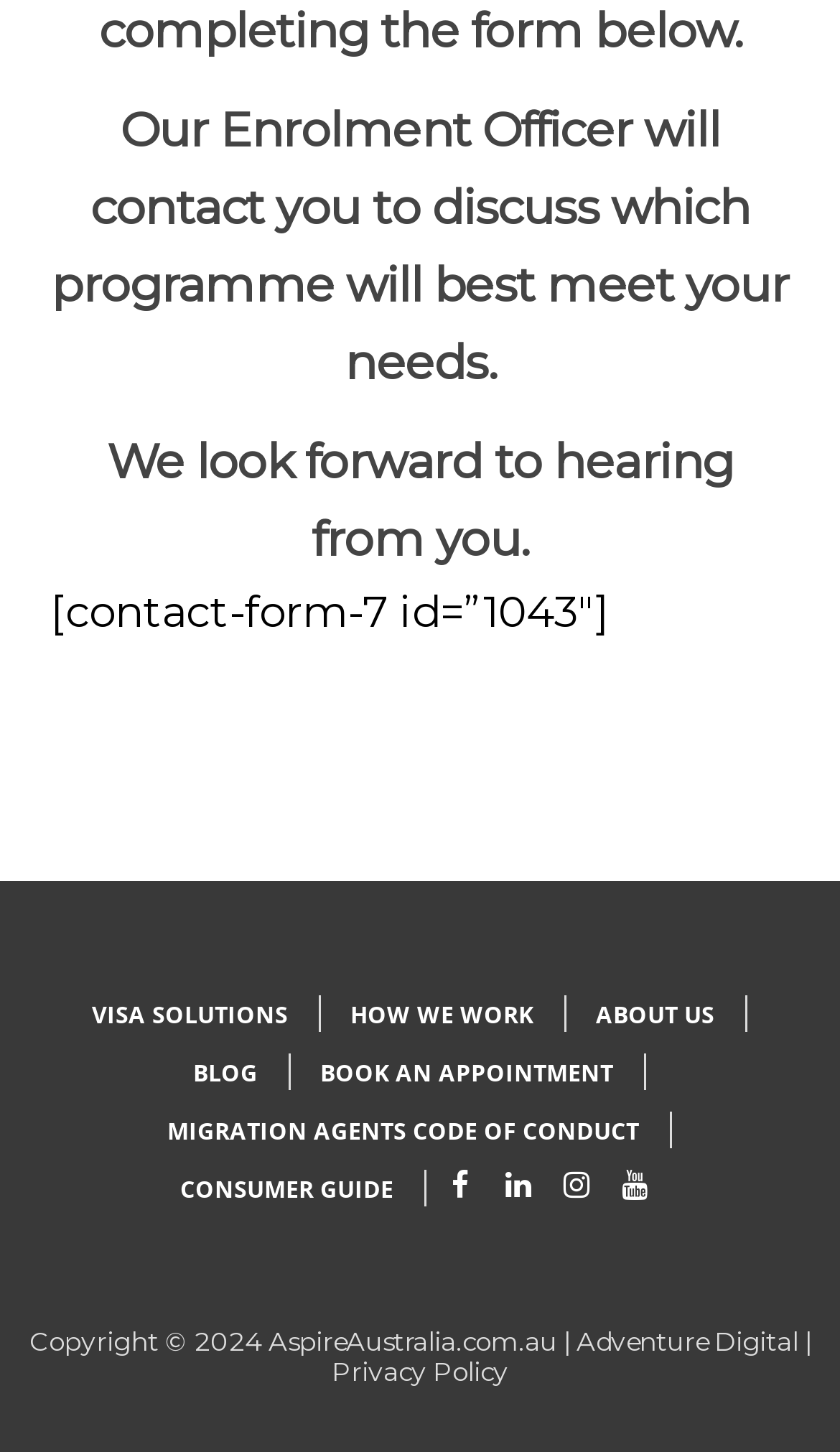Please find the bounding box coordinates of the clickable region needed to complete the following instruction: "Contact us through the form". The bounding box coordinates must consist of four float numbers between 0 and 1, i.e., [left, top, right, bottom].

[0.06, 0.404, 0.724, 0.44]